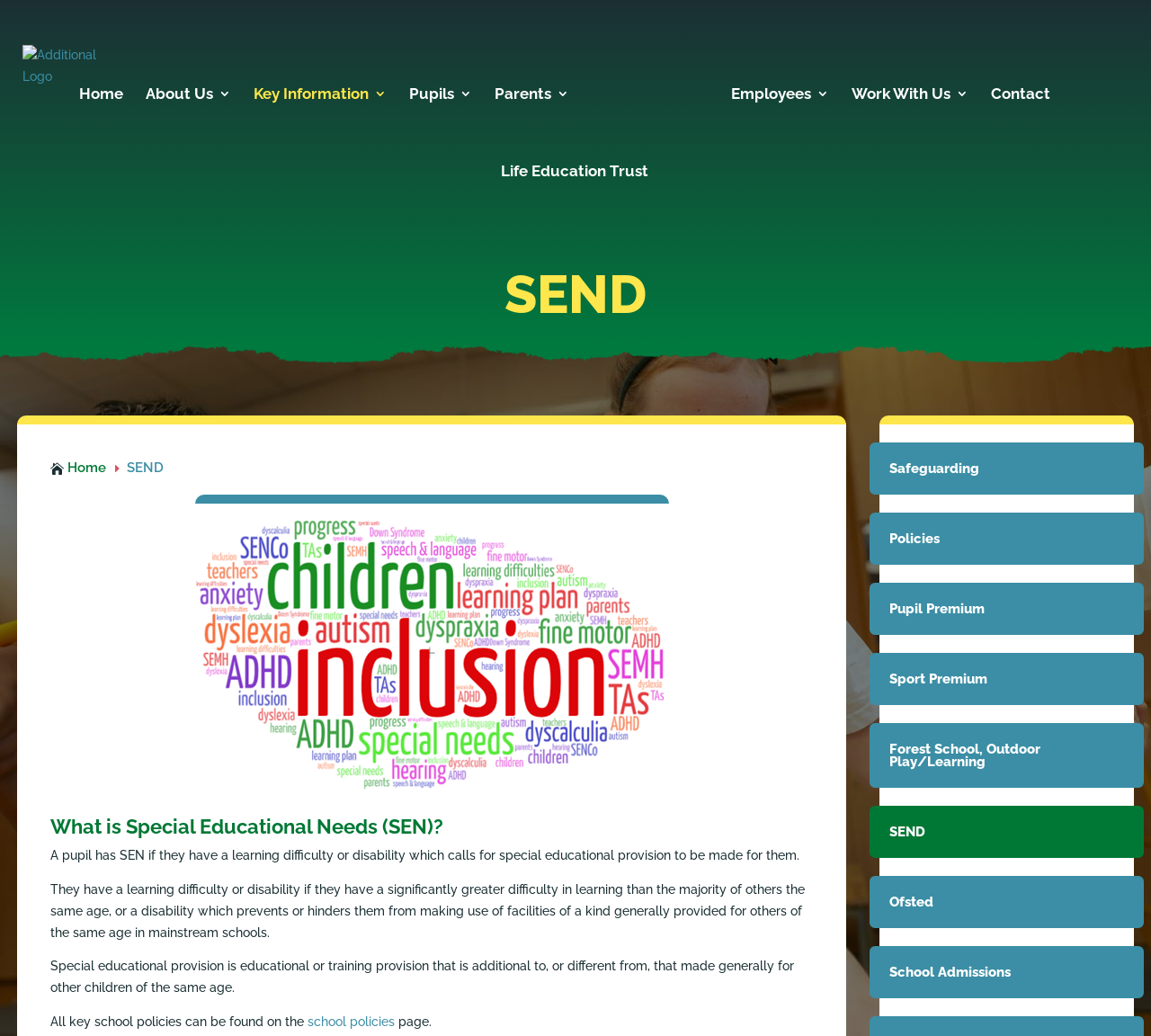What is the purpose of special educational provision?
Please give a well-detailed answer to the question.

I found a section on the webpage that explains what Special Educational Needs (SEN) are, and it mentions that special educational provision is made for pupils with SEN. This provision is additional to or different from what is made generally for other children of the same age.